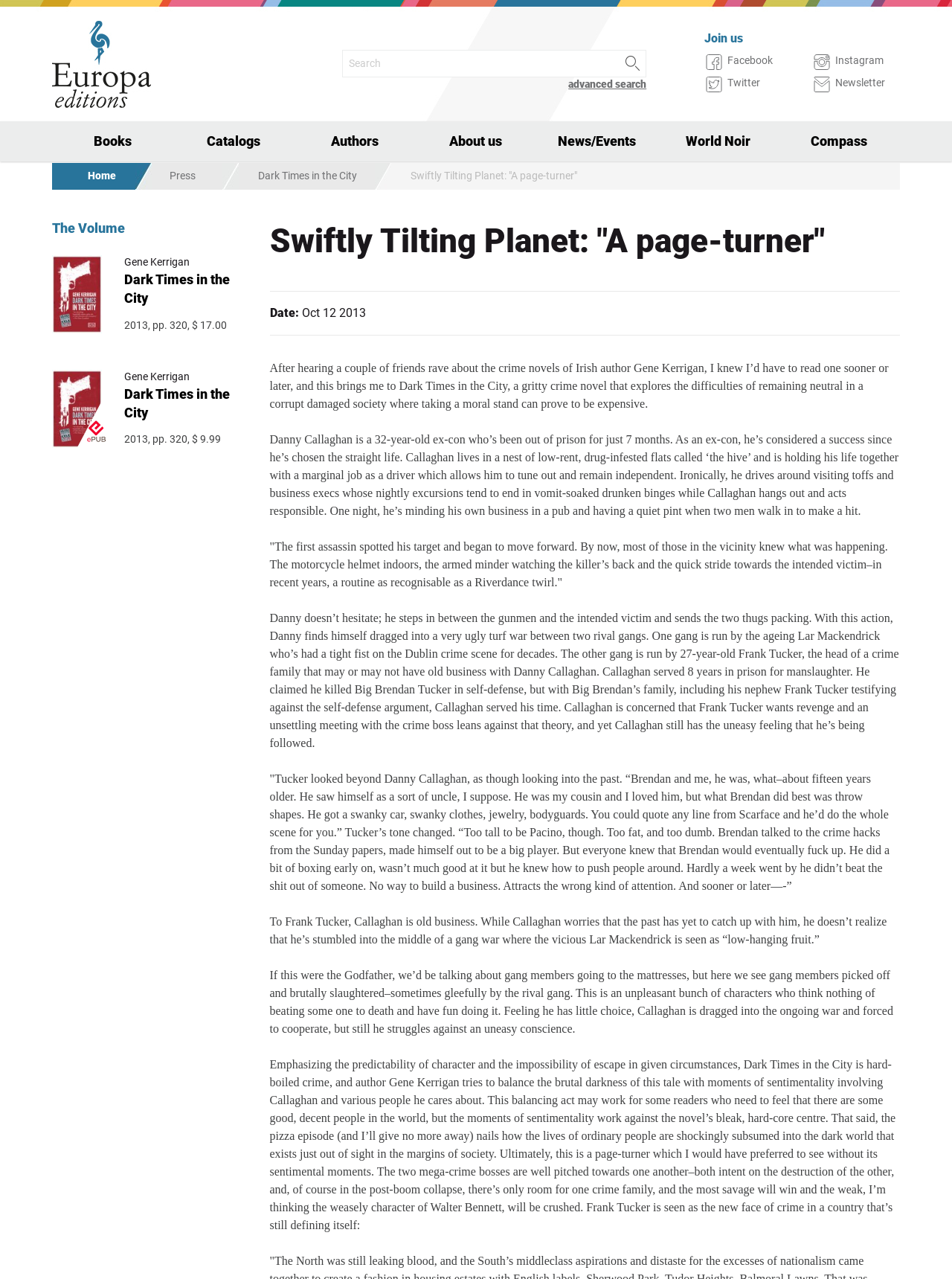Please provide a detailed answer to the question below based on the screenshot: 
How many years did Danny Callaghan serve in prison?

I found the answer by looking at the text content of the webpage, specifically the section that describes Danny Callaghan's past, which mentions that he served 8 years in prison for manslaughter.